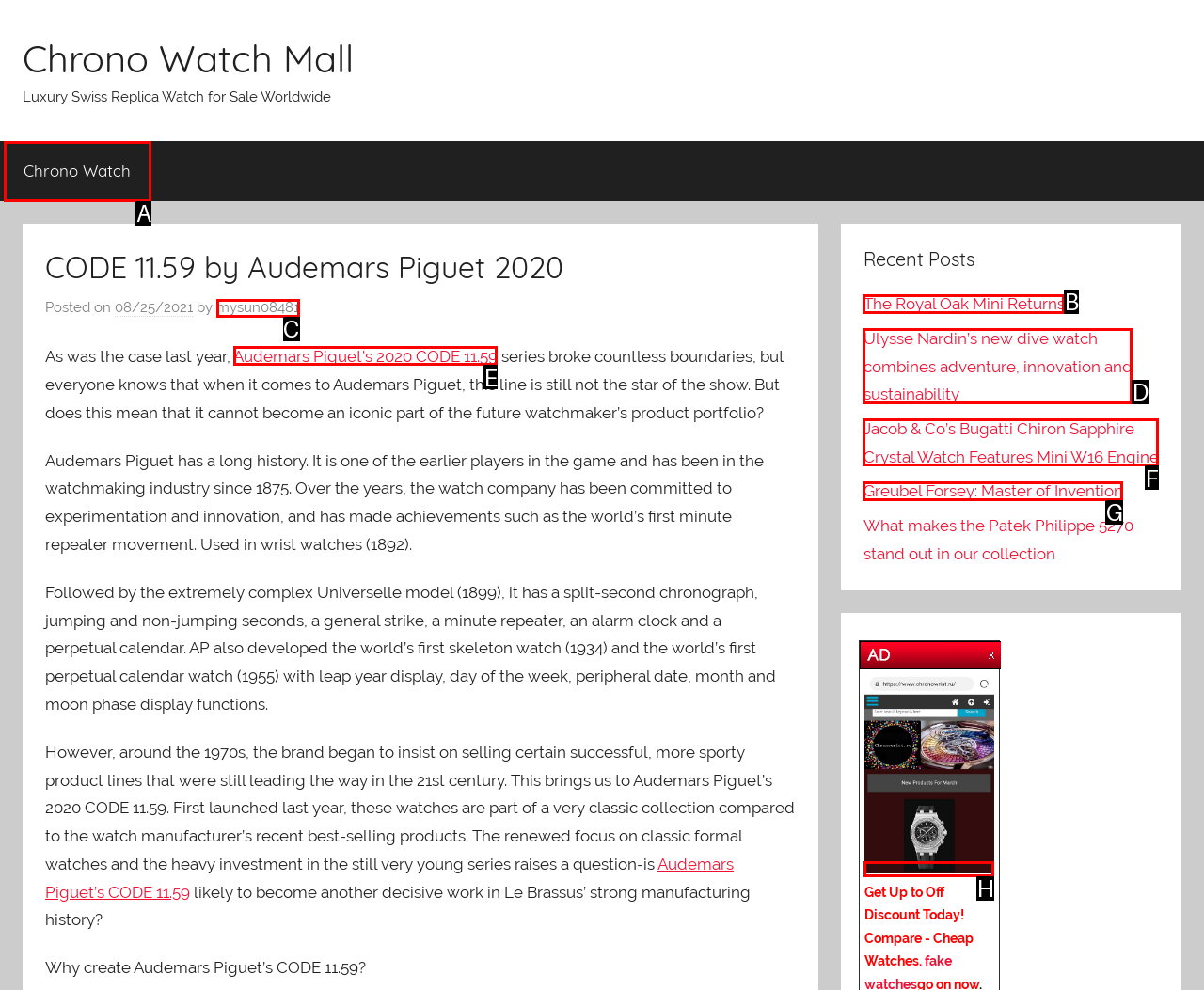Select the correct UI element to click for this task: Read the article about 'Audemars Piguet’s 2020 CODE 11.59'.
Answer using the letter from the provided options.

E